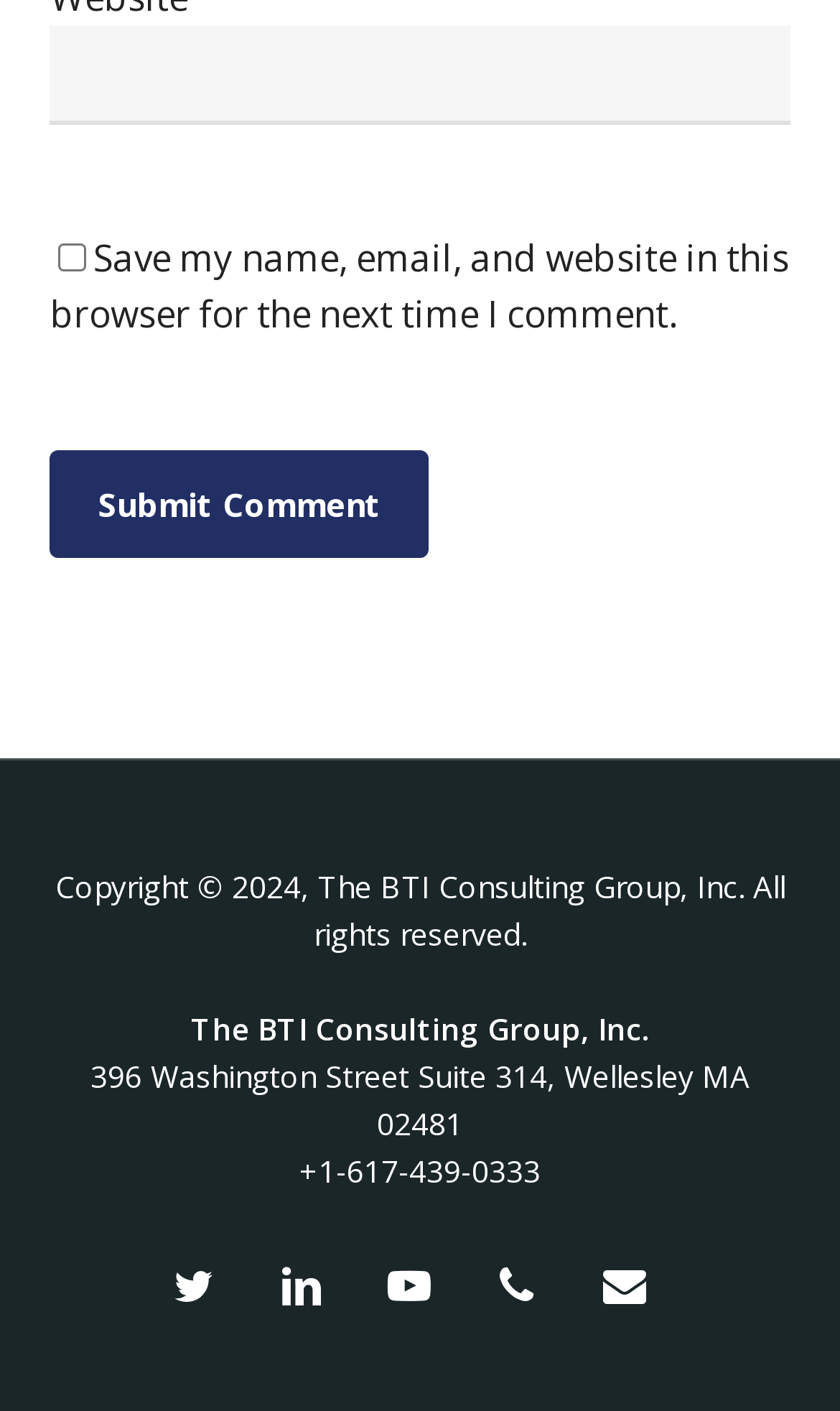Please determine the bounding box coordinates, formatted as (top-left x, top-left y, bottom-right x, bottom-right y), with all values as floating point numbers between 0 and 1. Identify the bounding box of the region described as: parent_node: Website name="url"

[0.06, 0.018, 0.94, 0.088]